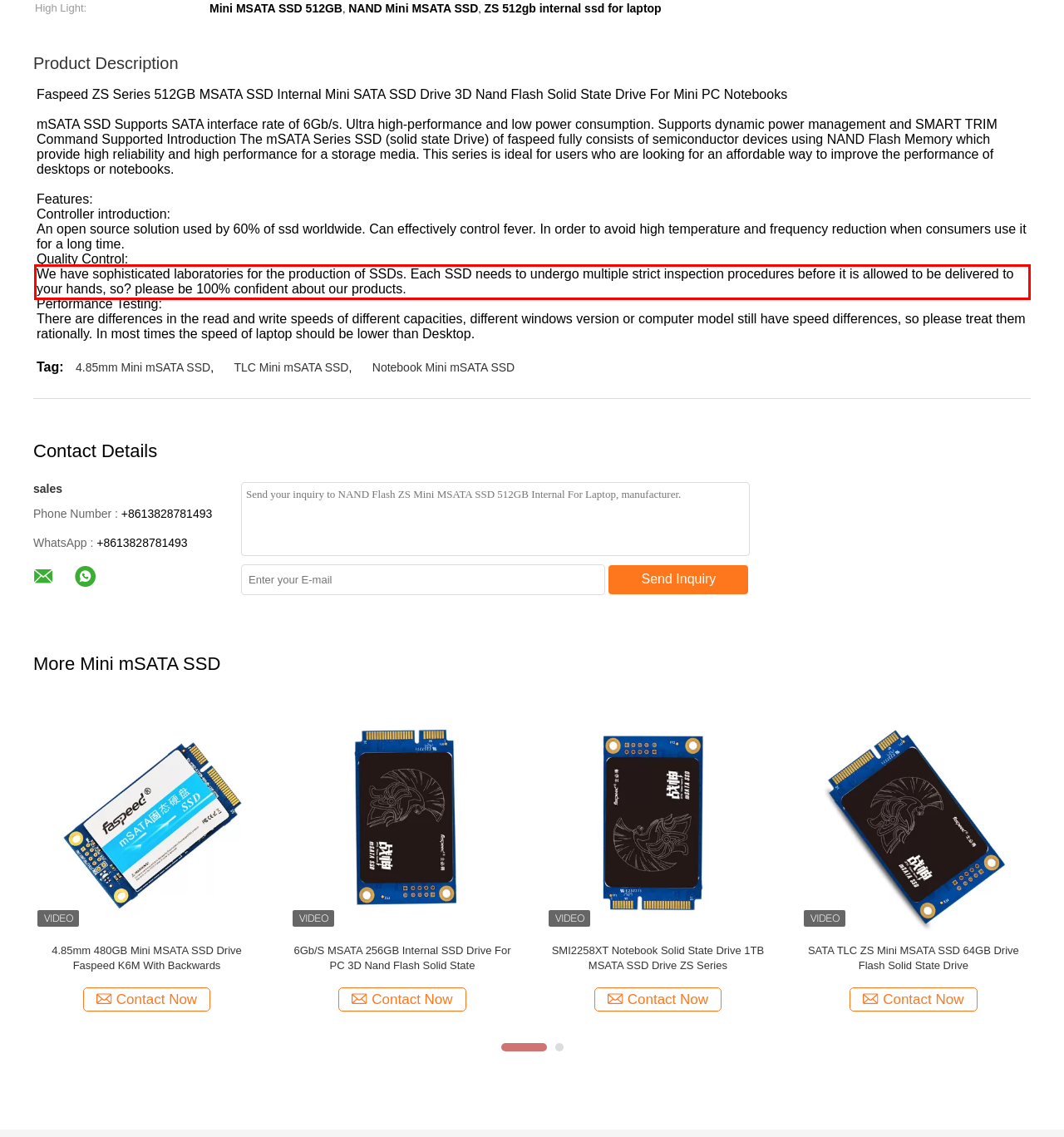Identify and extract the text within the red rectangle in the screenshot of the webpage.

We have sophisticated laboratories for the production of SSDs. Each SSD needs to undergo multiple strict inspection procedures before it is allowed to be delivered to your hands, so? please be 100% confident about our products.